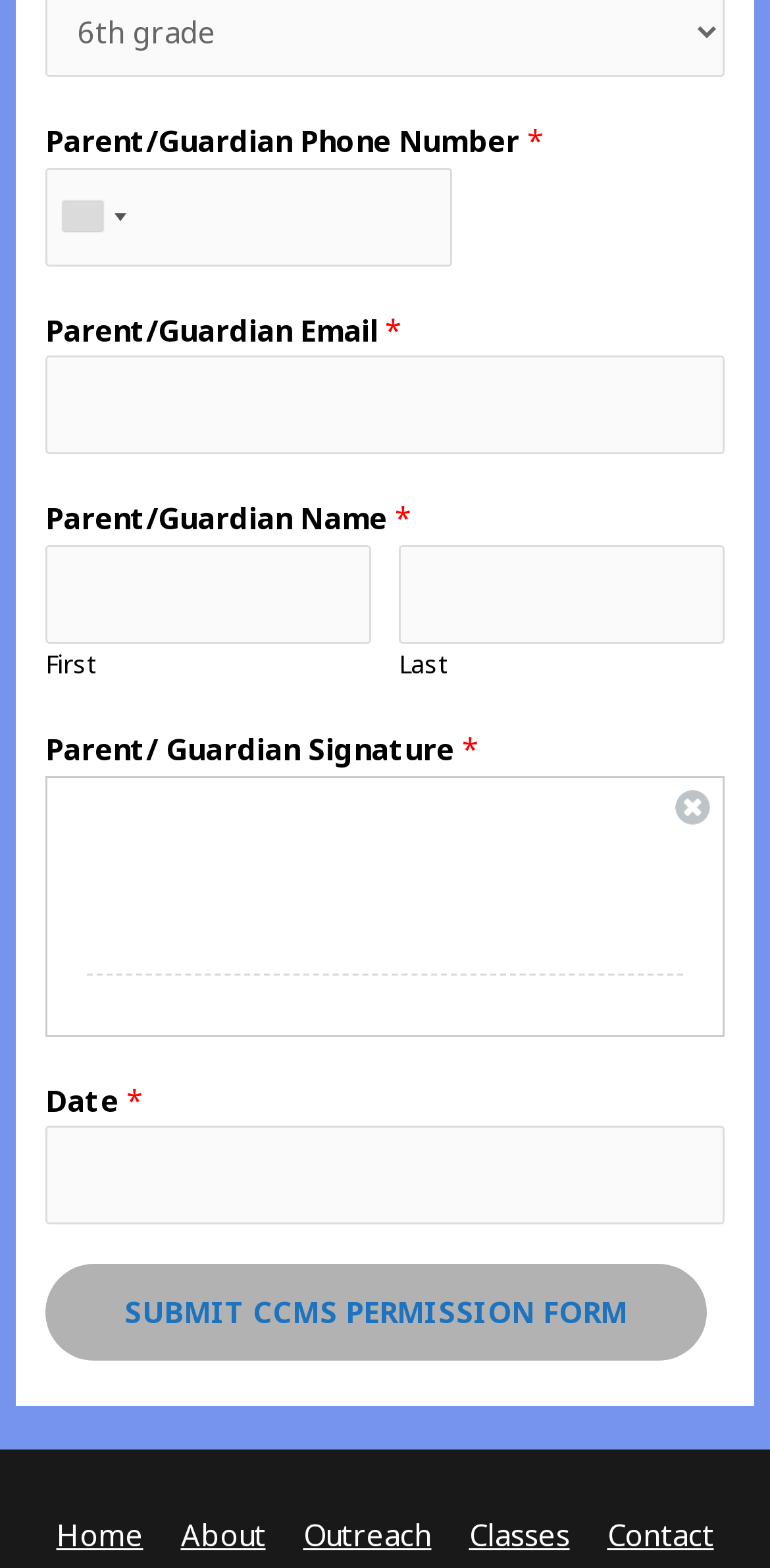Can you find the bounding box coordinates for the UI element given this description: "Clear Signature"? Provide the coordinates as four float numbers between 0 and 1: [left, top, right, bottom].

[0.877, 0.503, 0.923, 0.526]